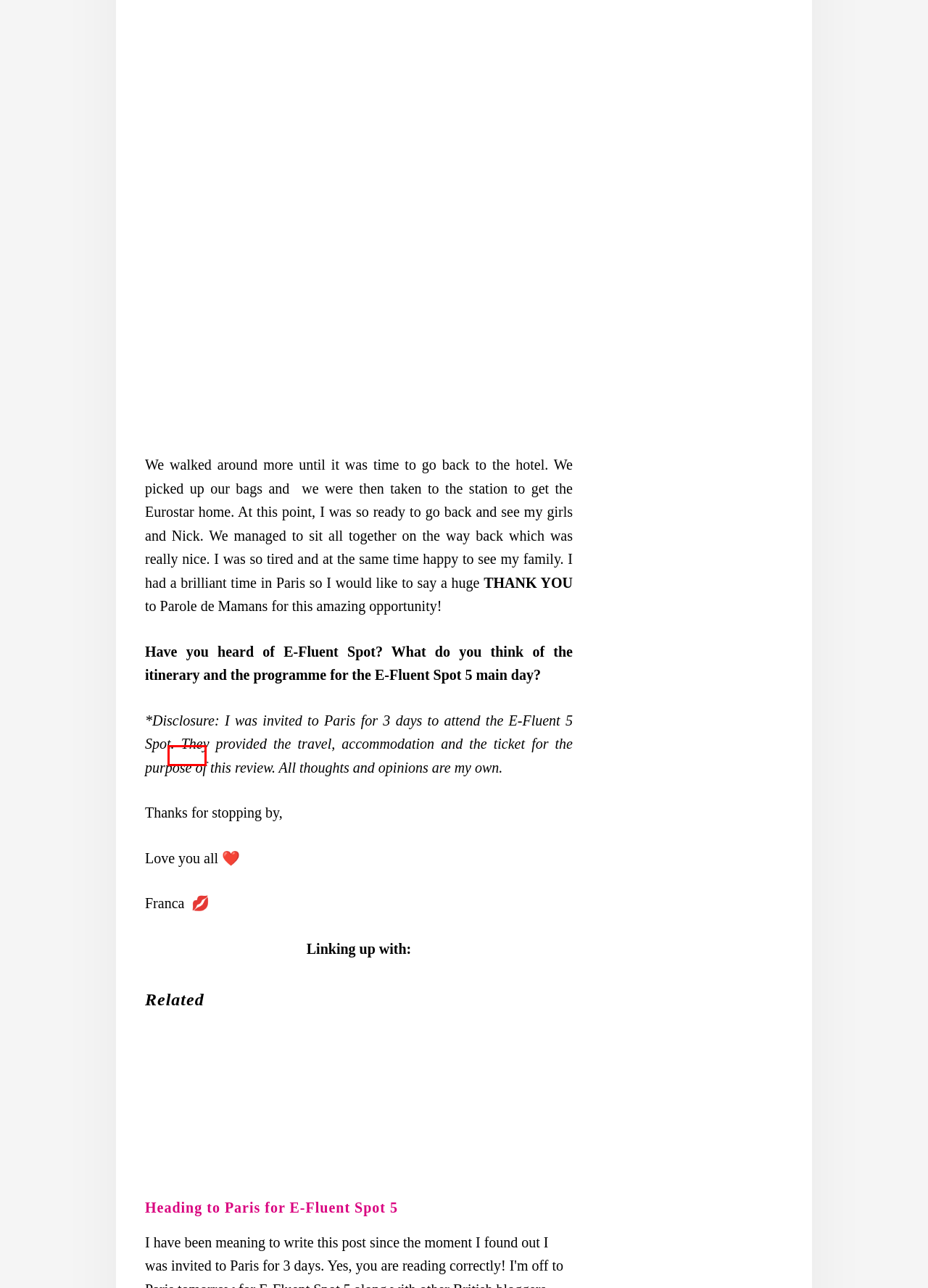Examine the webpage screenshot and identify the UI element enclosed in the red bounding box. Pick the webpage description that most accurately matches the new webpage after clicking the selected element. Here are the candidates:
A. E-Fluent Spot 5 Archives • A Moment With Franca
B. Travel Archives • A Moment With Franca
C. Press Trips Archives • A Moment With Franca
D. Parole De Mamans Archives • A Moment With Franca
E. Events Archives • A Moment With Franca
F. Selectour Afat Archives • A Moment With Franca
G. Home Option 2 - Keep Up With The Jones Family
H. International Event Archives • A Moment With Franca

H